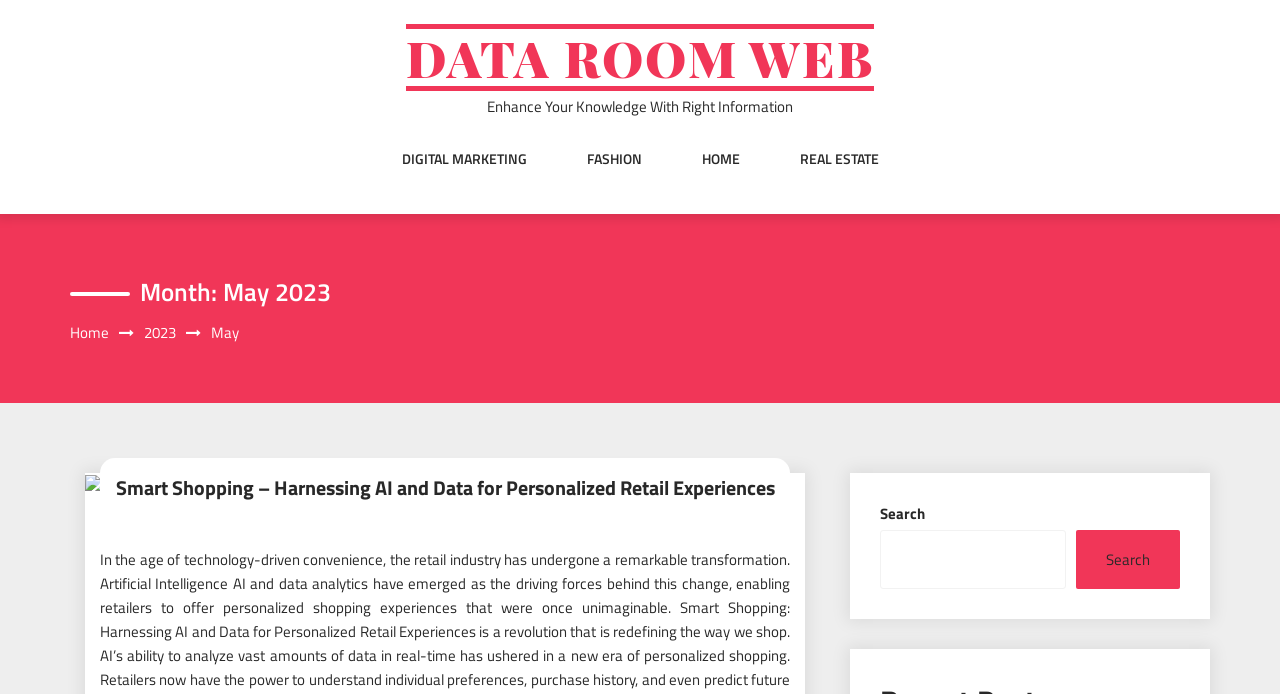What is the main category of the webpage?
Utilize the image to construct a detailed and well-explained answer.

The main category of the webpage can be determined by looking at the heading 'DATA ROOM WEB' which is prominently displayed at the top of the page, indicating that the webpage is primarily about Data Room Web.